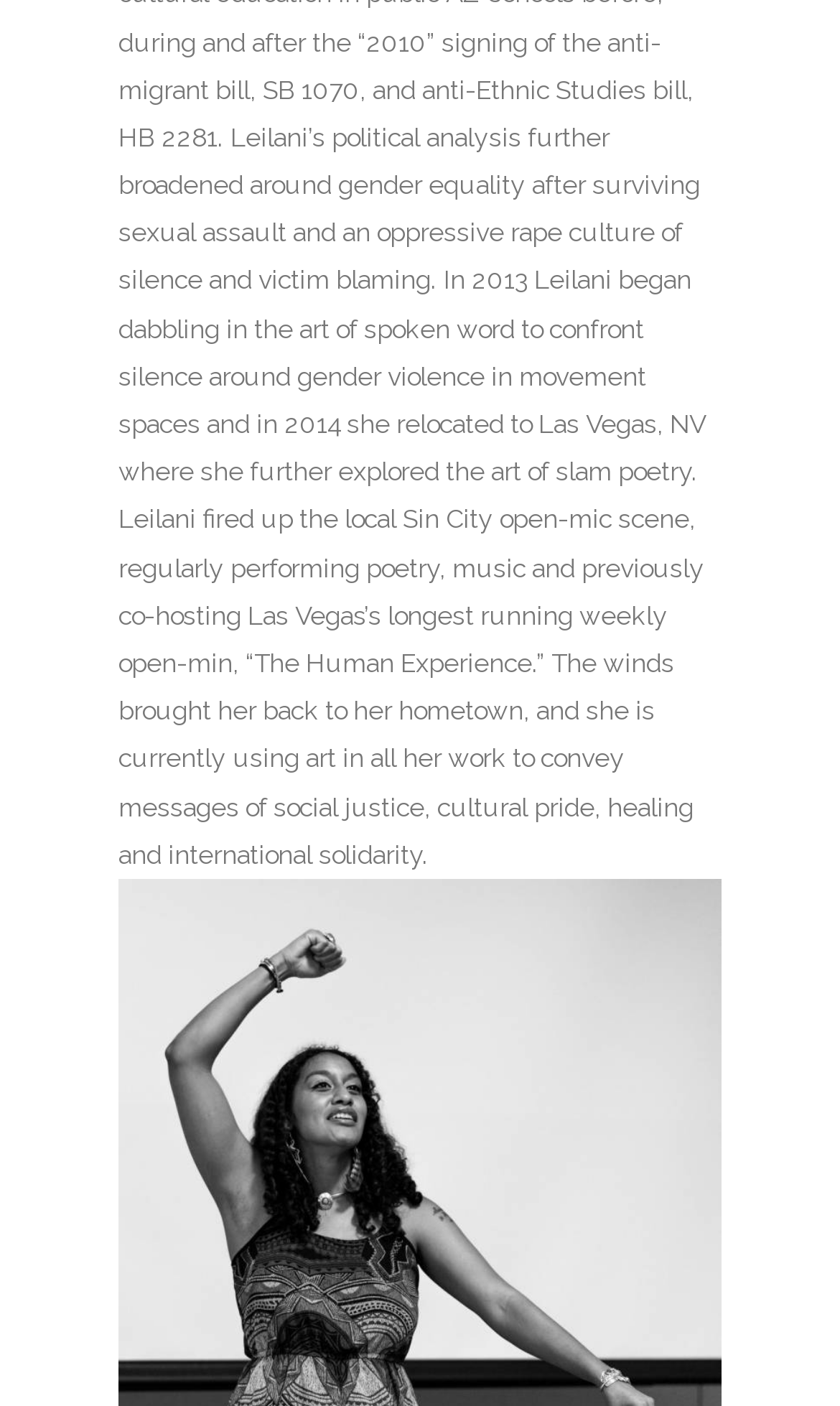Find and provide the bounding box coordinates for the UI element described with: "parent_node: ARTISTS title="Scroll to top"".

[0.877, 0.527, 0.969, 0.582]